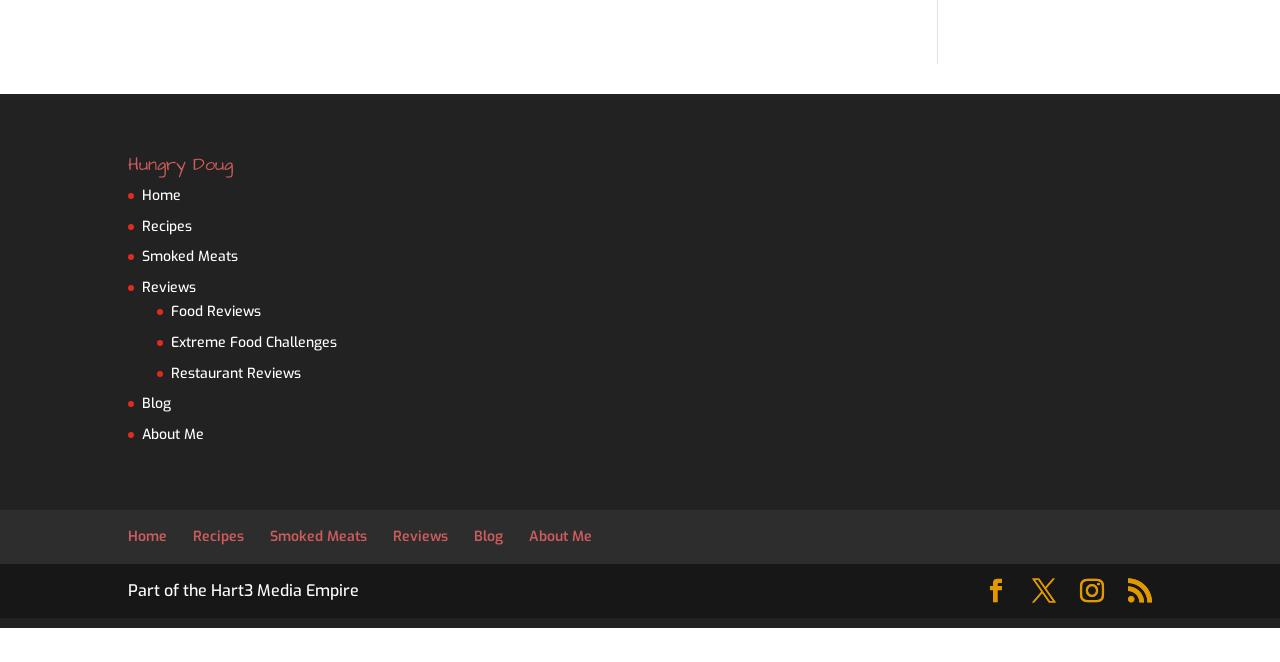Please provide a detailed answer to the question below based on the screenshot: 
How many main navigation links are there?

There are five main navigation links: 'Home', 'Recipes', 'Smoked Meats', 'Reviews', and 'Blog'. These links are located at the top of the webpage and have a similar design and layout.